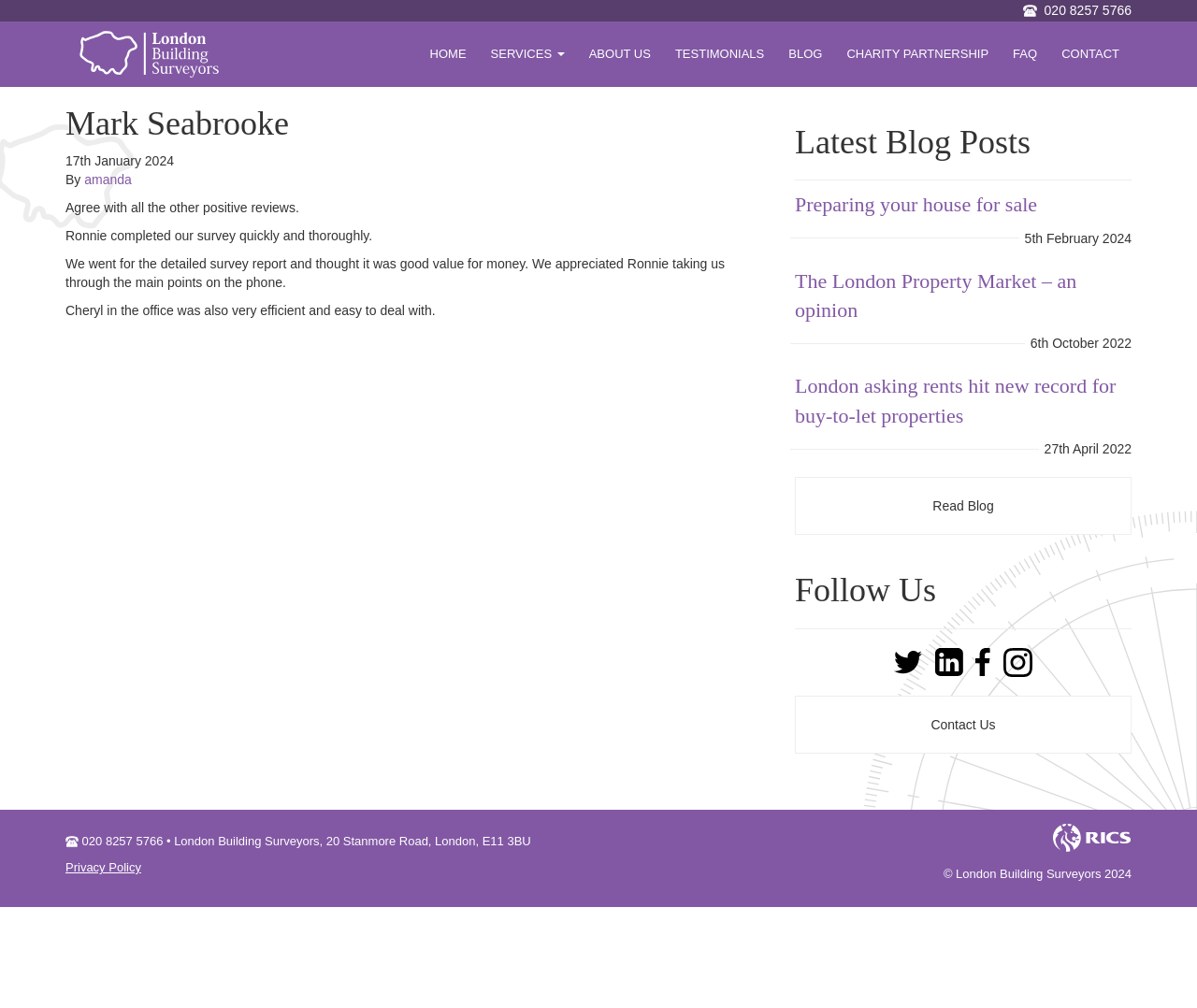What is the topic of the first blog post?
From the screenshot, supply a one-word or short-phrase answer.

Preparing your house for sale